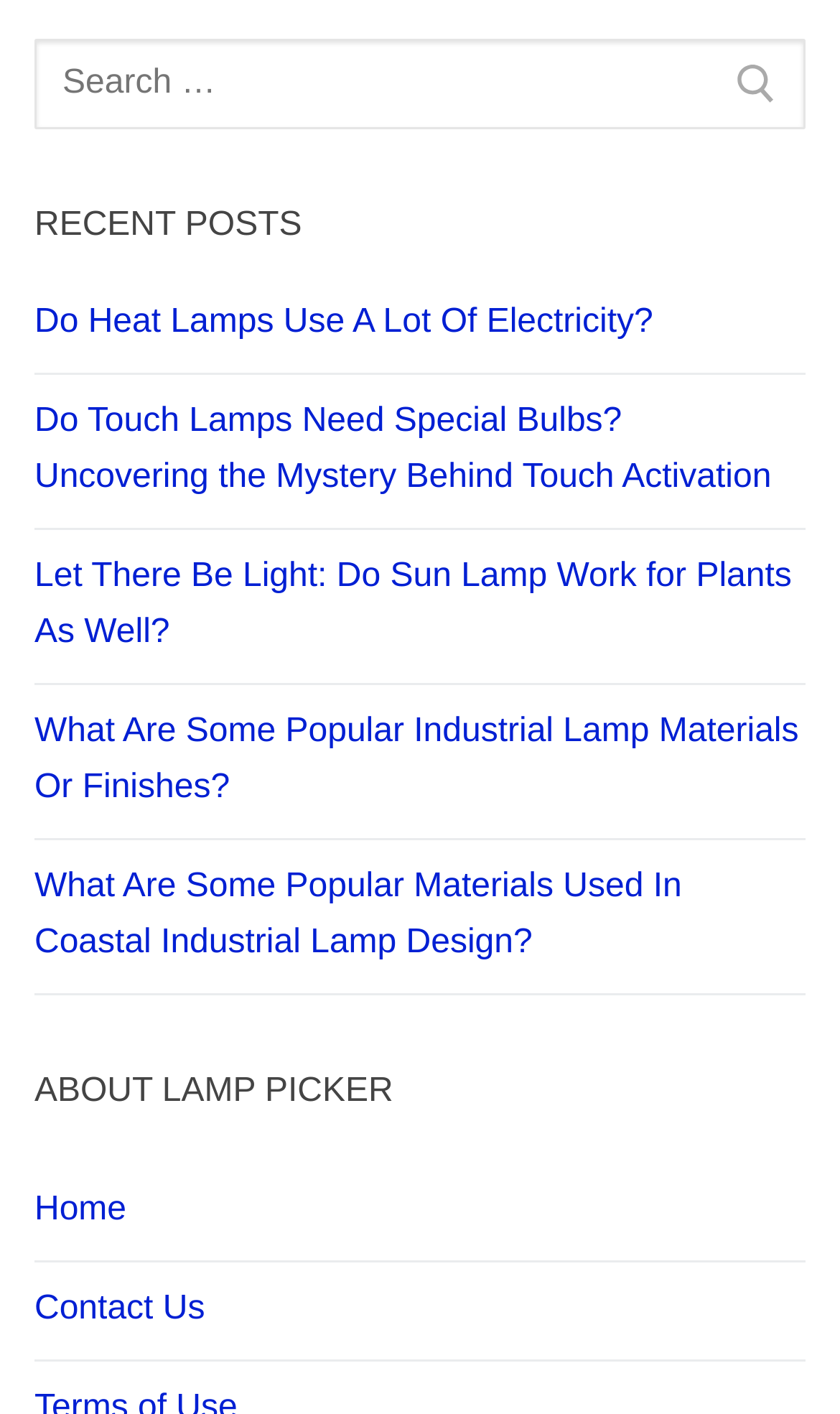Identify the bounding box of the UI element that matches this description: "Contact Us".

[0.041, 0.892, 0.959, 0.962]